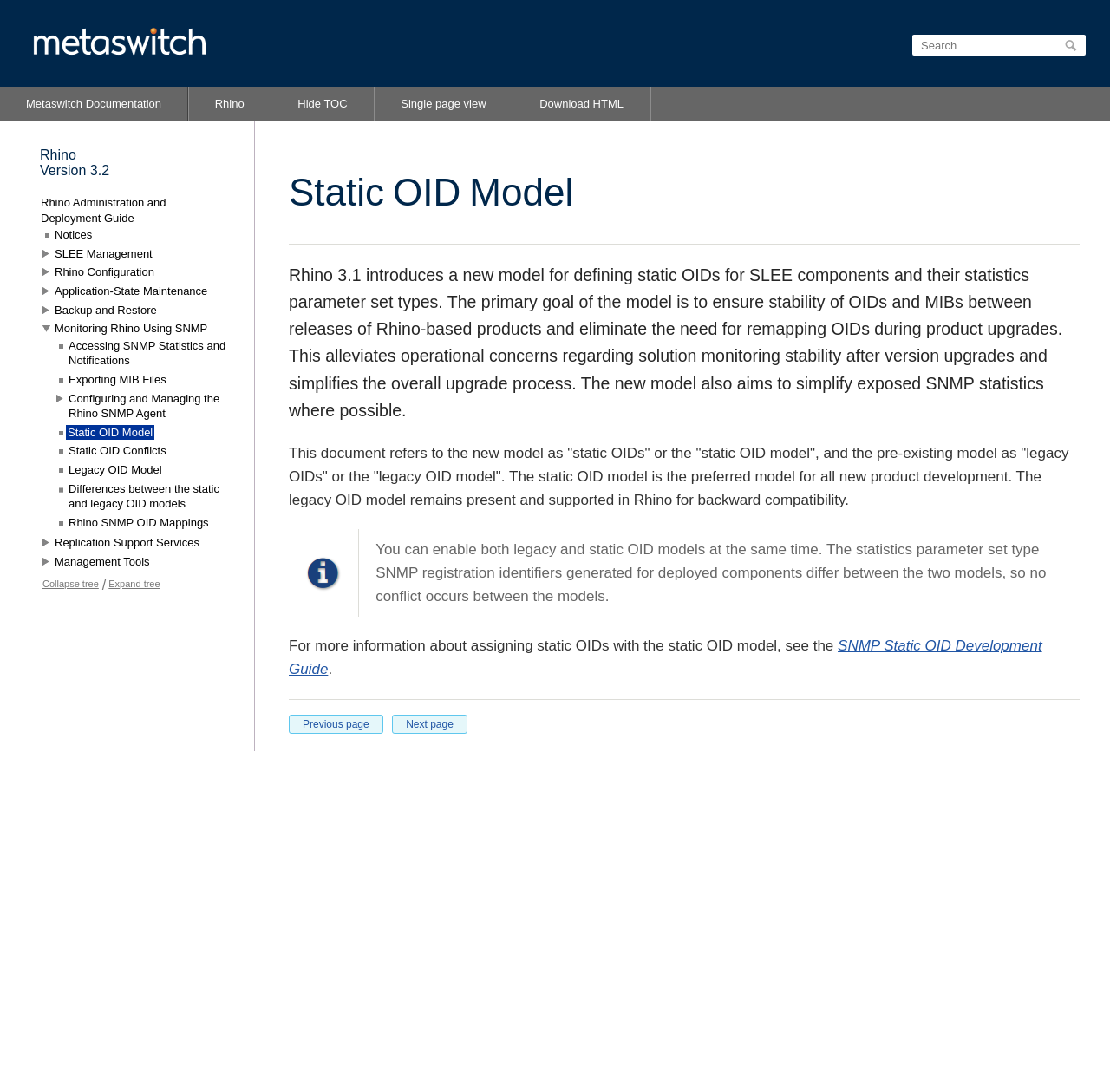Identify the bounding box coordinates for the UI element described as follows: "Rhino". Ensure the coordinates are four float numbers between 0 and 1, formatted as [left, top, right, bottom].

[0.169, 0.079, 0.244, 0.111]